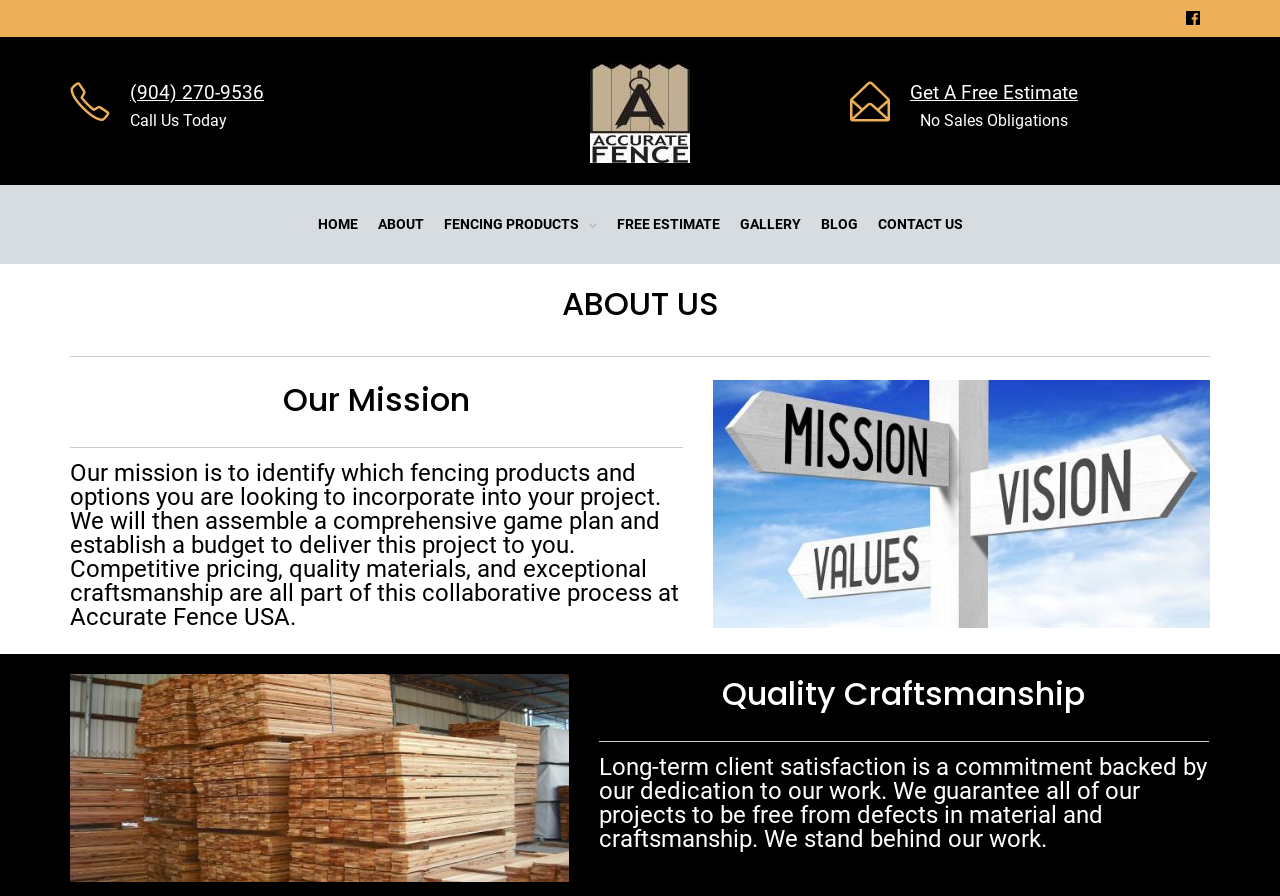What is guaranteed by the company?
Answer the question with a detailed and thorough explanation.

I found what is guaranteed by the company by reading the static text under the 'Quality Craftsmanship' heading, which states that the company guarantees all of their projects to be free from defects in material and craftsmanship.